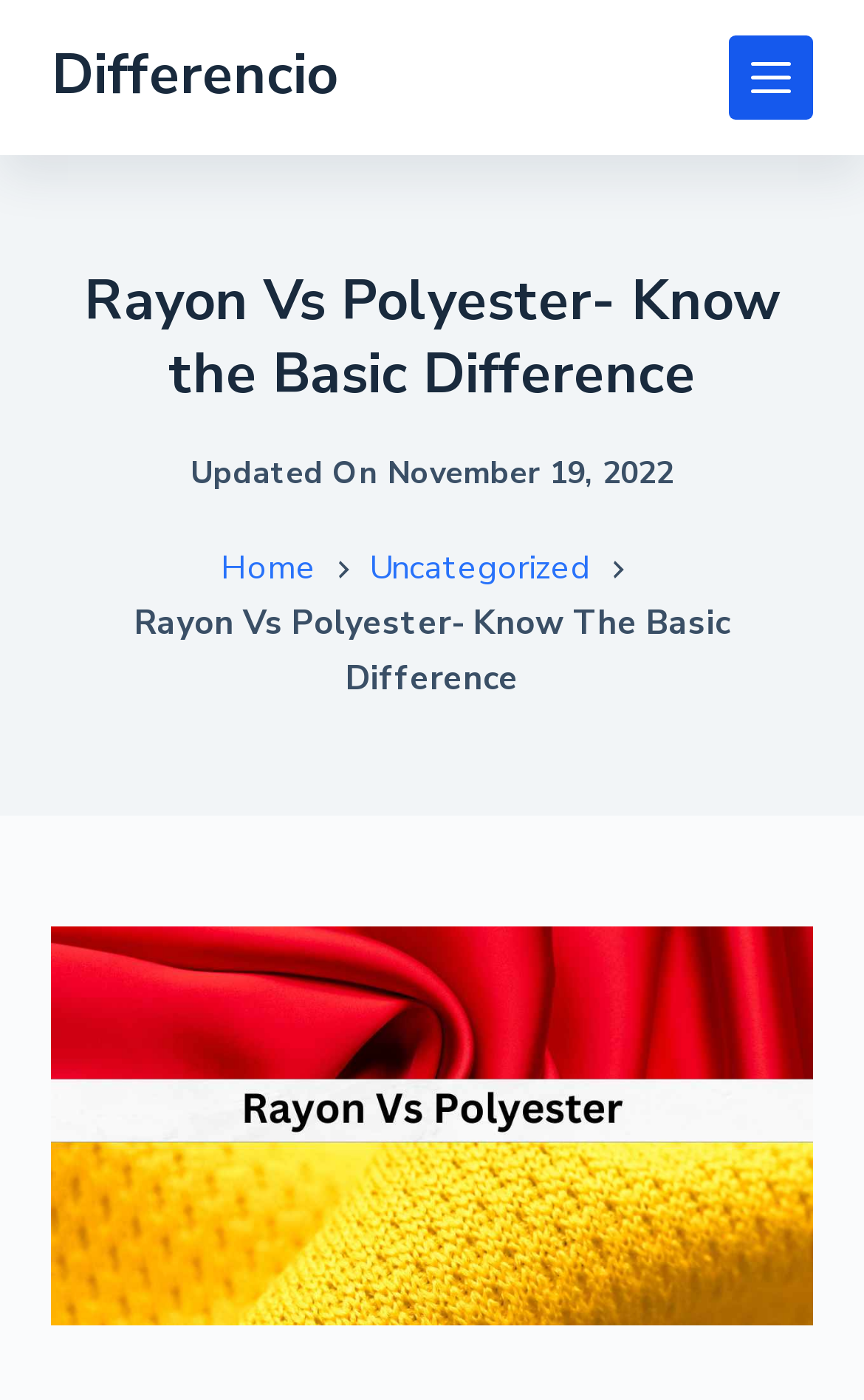Provide the bounding box coordinates in the format (top-left x, top-left y, bottom-right x, bottom-right y). All values are floating point numbers between 0 and 1. Determine the bounding box coordinate of the UI element described as: Differencio

[0.06, 0.027, 0.391, 0.081]